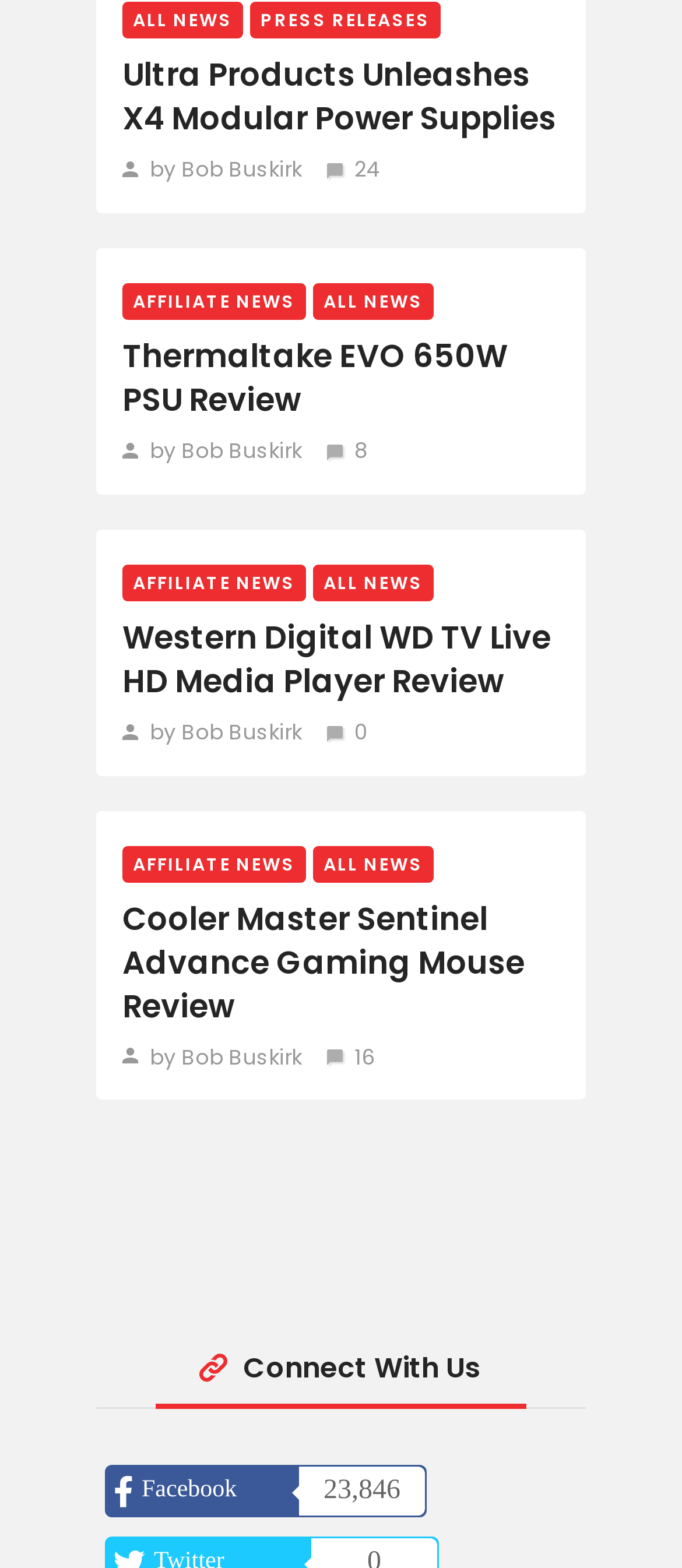What is the author of the third news article?
Refer to the image and provide a concise answer in one word or phrase.

Bob Buskirk